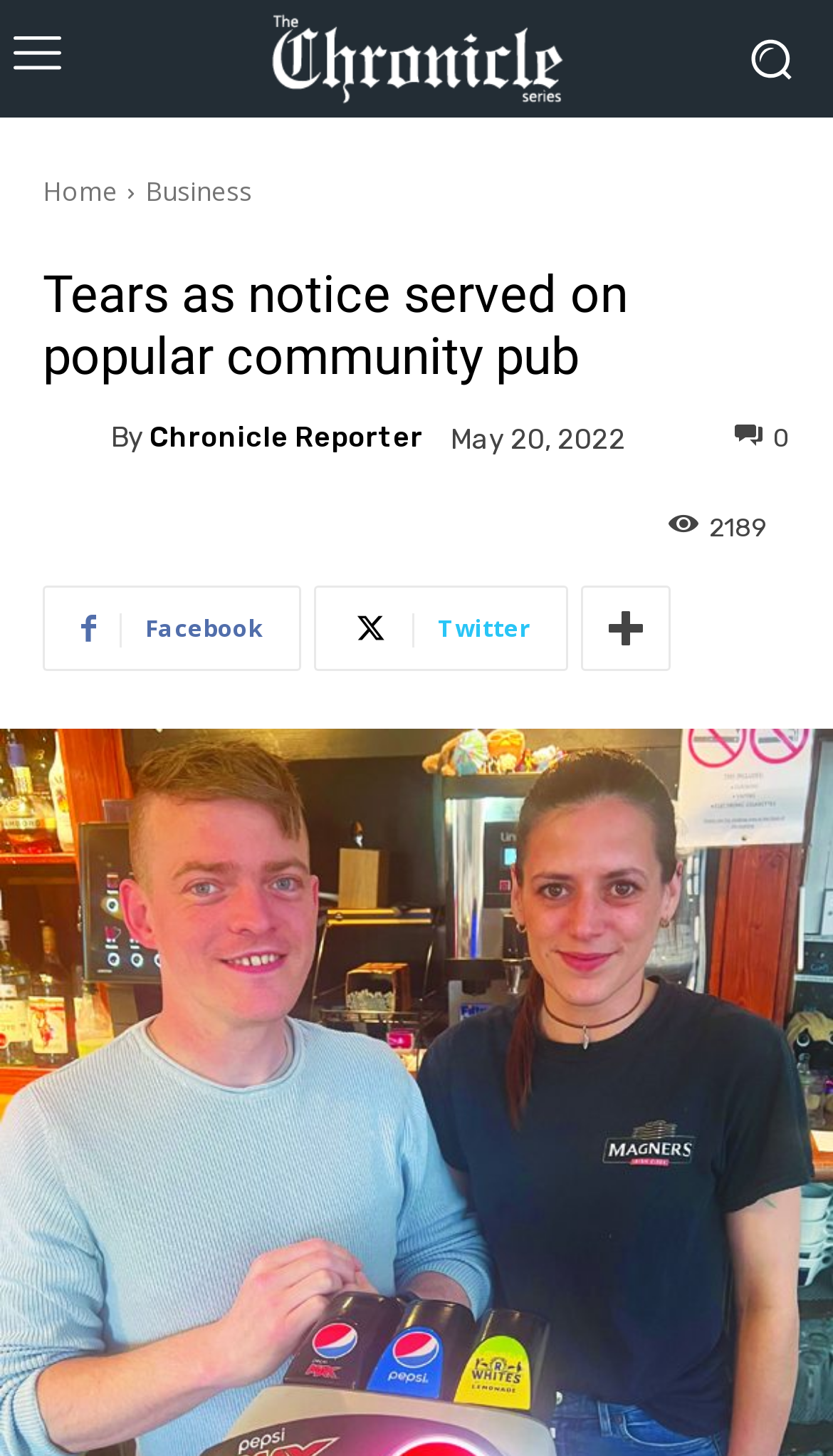Identify the bounding box for the element characterized by the following description: "Chronicle Reporter".

[0.179, 0.291, 0.508, 0.31]